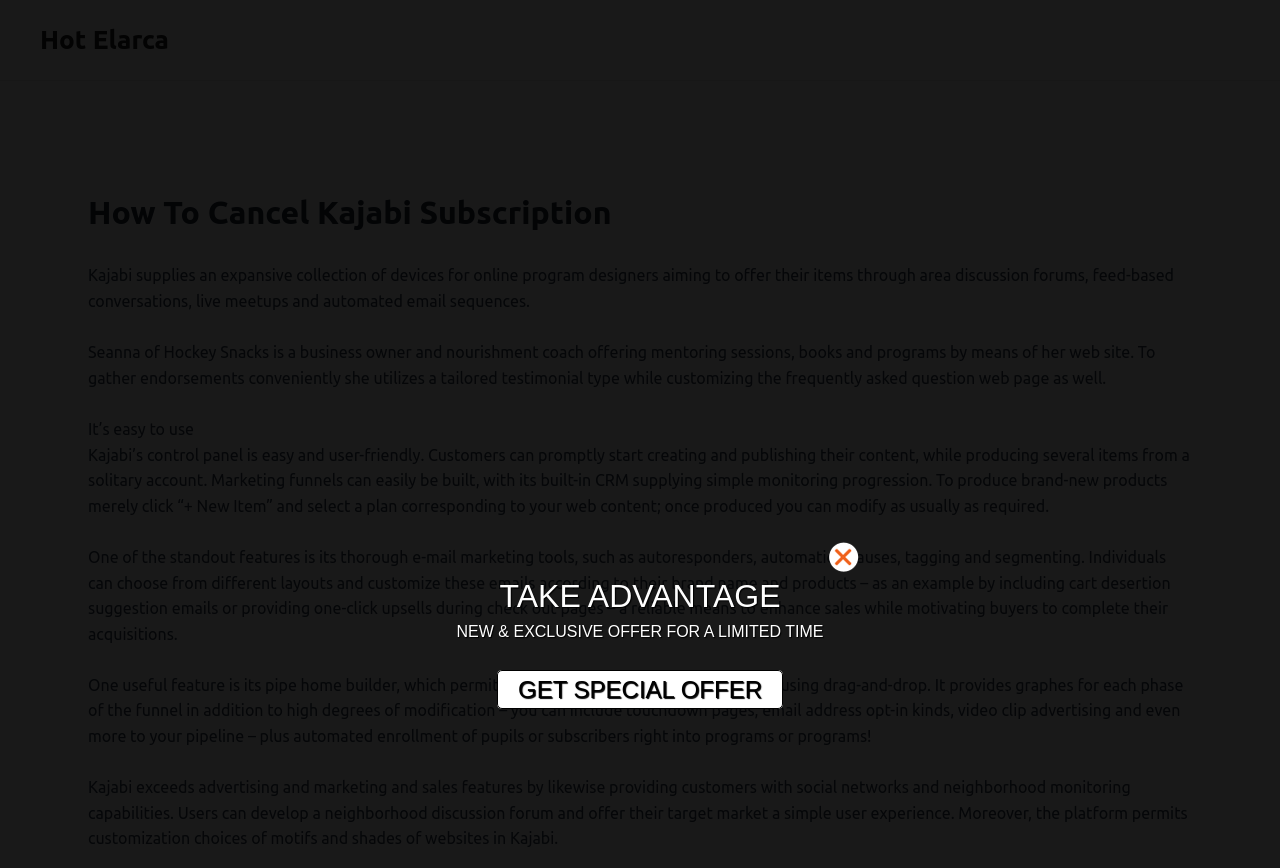What is the purpose of the 'GET SPECIAL OFFER' button?
Refer to the image and give a detailed response to the question.

The webpage suggests that the 'GET SPECIAL OFFER' button is related to a new and exclusive offer for a limited time, but the exact details of the offer are not specified.